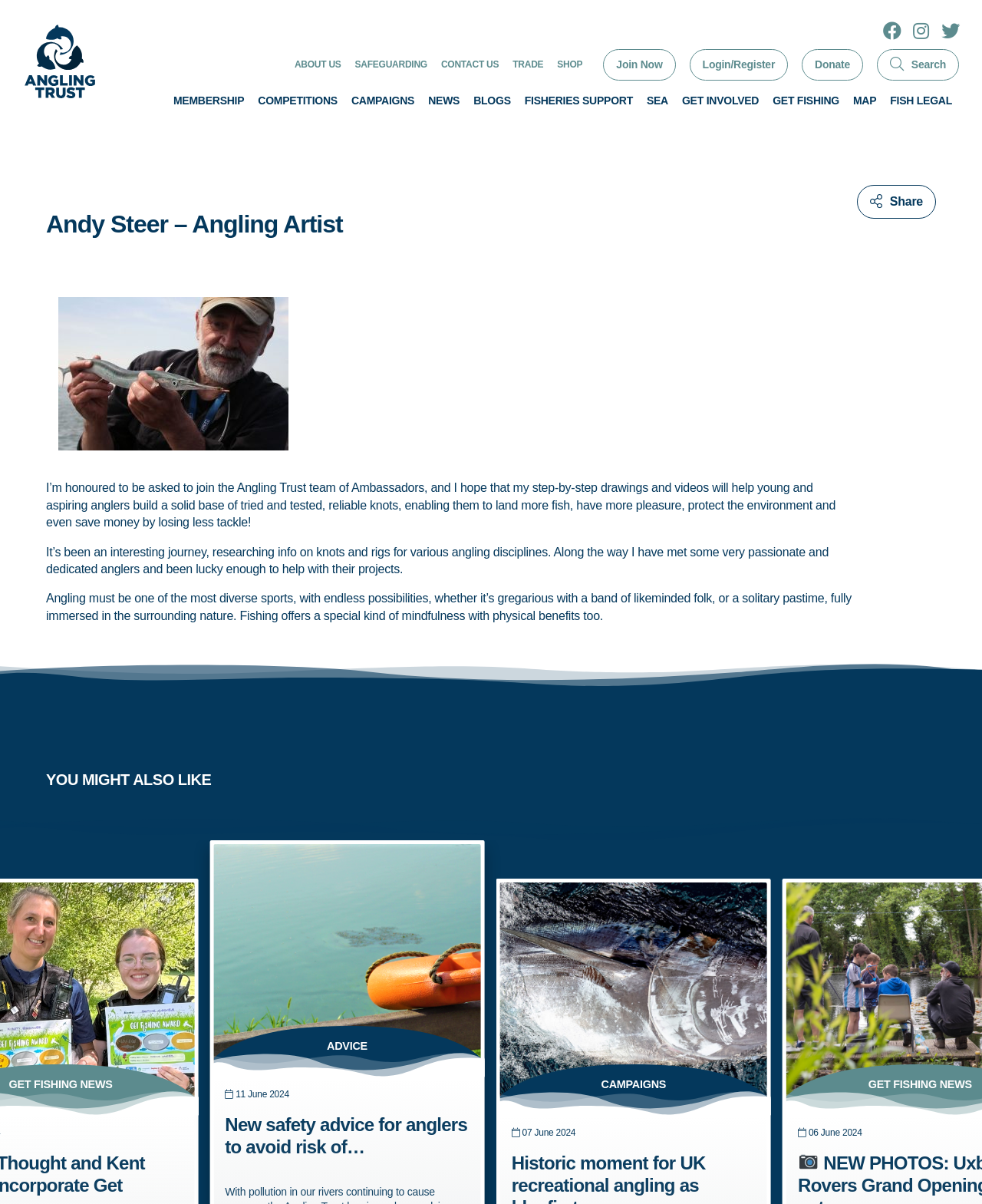Please identify the bounding box coordinates of the element's region that needs to be clicked to fulfill the following instruction: "Click on ABOUT US". The bounding box coordinates should consist of four float numbers between 0 and 1, i.e., [left, top, right, bottom].

[0.3, 0.049, 0.347, 0.058]